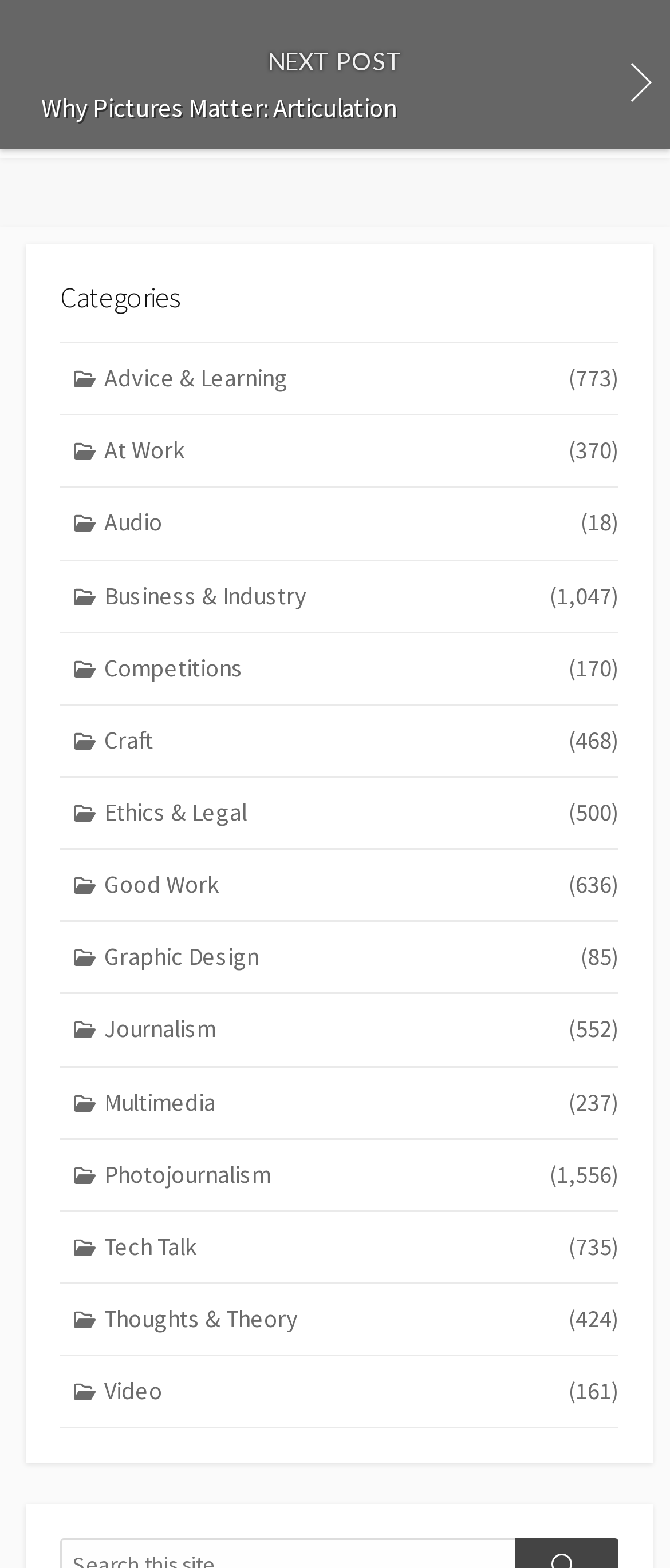Locate the bounding box coordinates of the element I should click to achieve the following instruction: "view Coco Chanel Perfume Dossier.co".

None